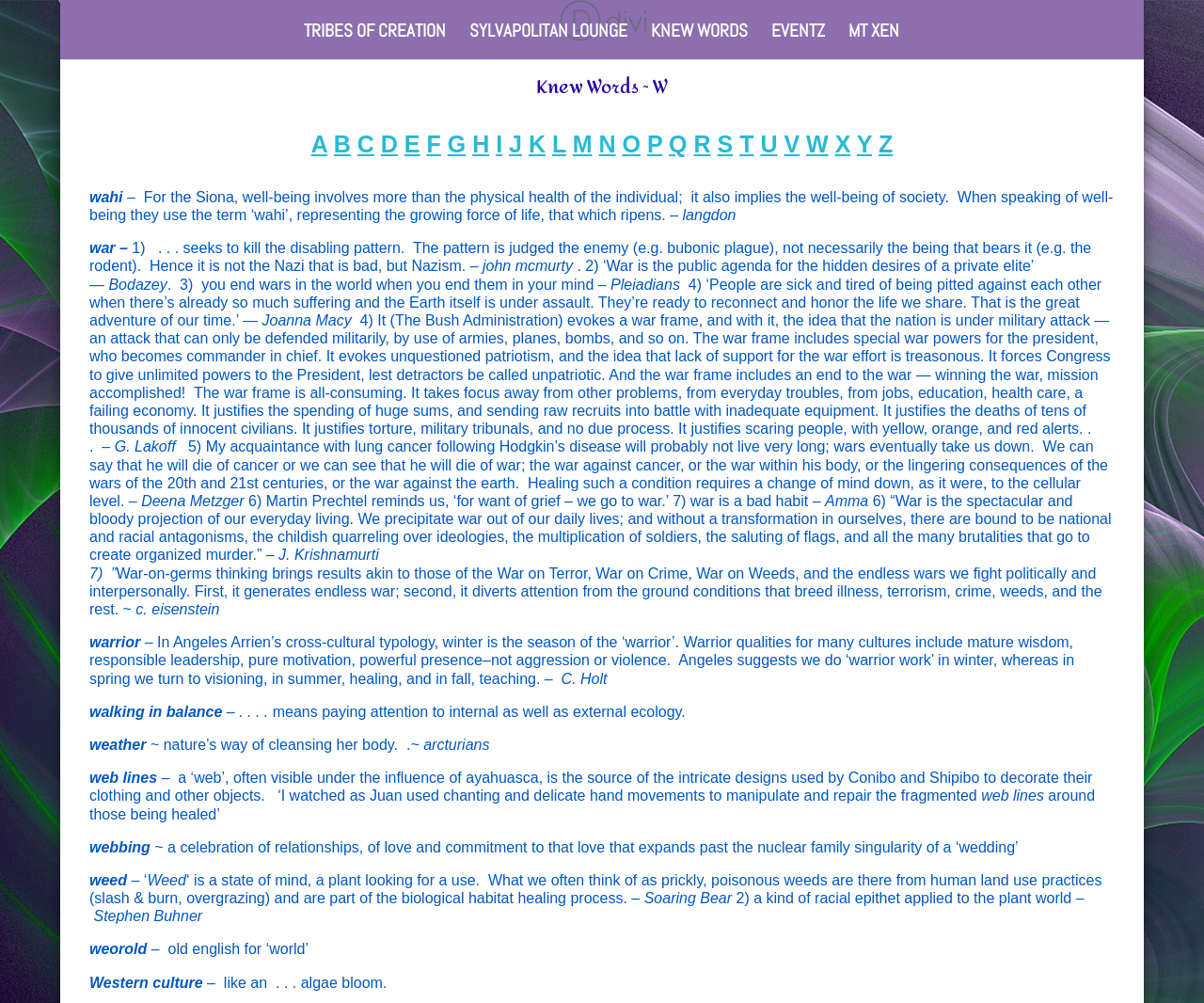Detail the features and information presented on the webpage.

The webpage appears to be a collection of quotes, phrases, and passages related to the theme of war, peace, and personal growth. The page is divided into several sections, each containing a series of links, images, and blocks of text.

At the top of the page, there is a heading with the alphabet, from A to Z, with each letter serving as a link. Below this, there are five links to different sections or categories, labeled "TRIBES OF CREATION", "SYLVAPOLITAN LOUNGE", "KNEW WORDS", "EVENTZ", and "MT XEN".

The main content of the page is a series of quotes and passages, each attributed to a different author or speaker. These quotes cover a range of topics, including the nature of war, the importance of personal growth and transformation, and the interconnectedness of all things. The quotes are arranged in a seemingly random order, with no clear categorization or organization.

Throughout the page, there are also several images and icons, including a logo for "Tribes of Creation" and a series of small icons representing different authors or speakers. The overall design of the page is simple and minimalist, with a focus on presenting the quotes and passages in a clear and readable format.

In terms of the number of UI elements, there are approximately 25 links, 5 images, and 30 blocks of text on the page. The links are arranged horizontally across the top of the page, while the images and text blocks are scattered throughout the page in a seemingly random pattern.